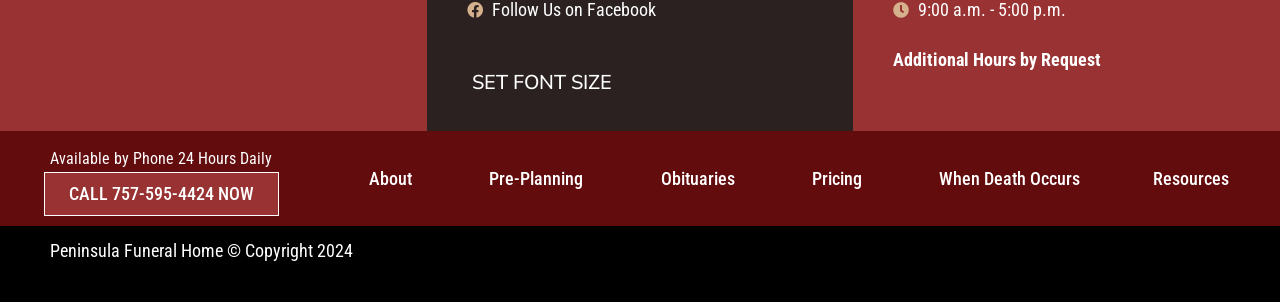Identify the bounding box coordinates of the section to be clicked to complete the task described by the following instruction: "Get resources". The coordinates should be four float numbers between 0 and 1, formatted as [left, top, right, bottom].

[0.872, 0.515, 0.992, 0.668]